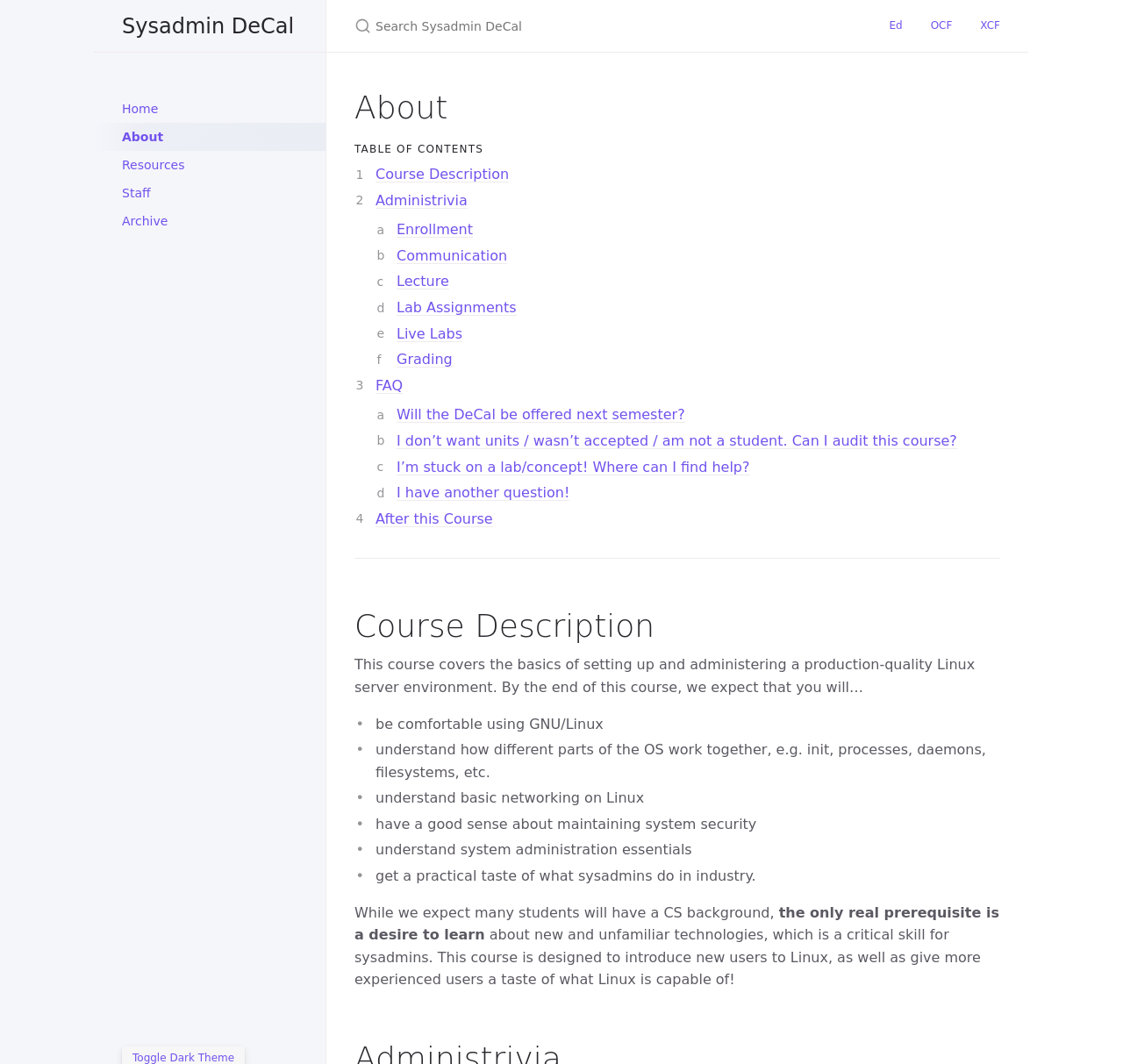What is the purpose of this course?
Please describe in detail the information shown in the image to answer the question.

Based on the webpage content, I can see that the purpose of this course is to introduce new users to Linux, as well as give more experienced users a taste of what Linux is capable of. This is evident from the course description section, which mentions that the course is designed to introduce new users to Linux.